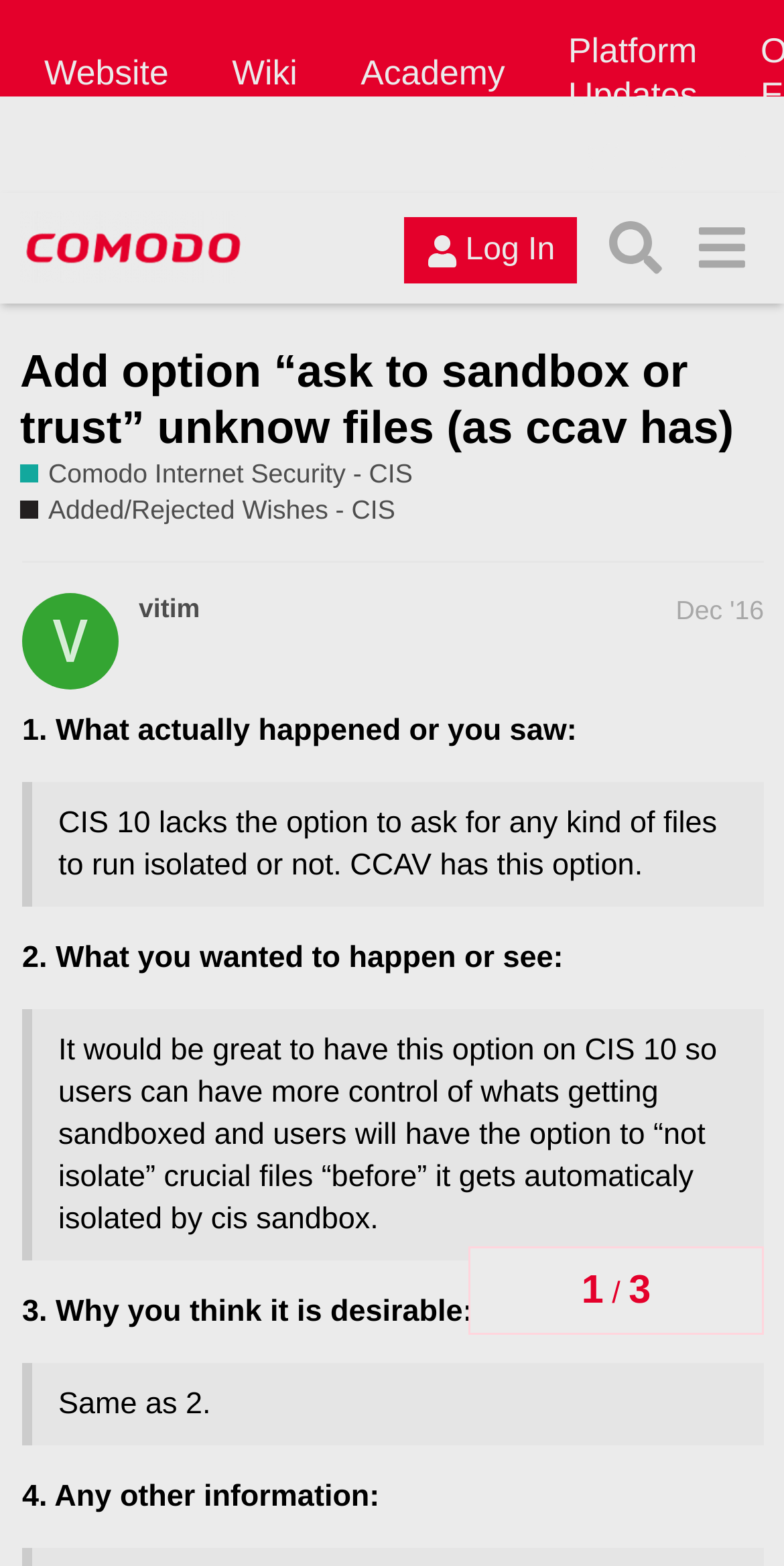Identify the bounding box coordinates of the section that should be clicked to achieve the task described: "Search for something".

[0.755, 0.131, 0.865, 0.186]